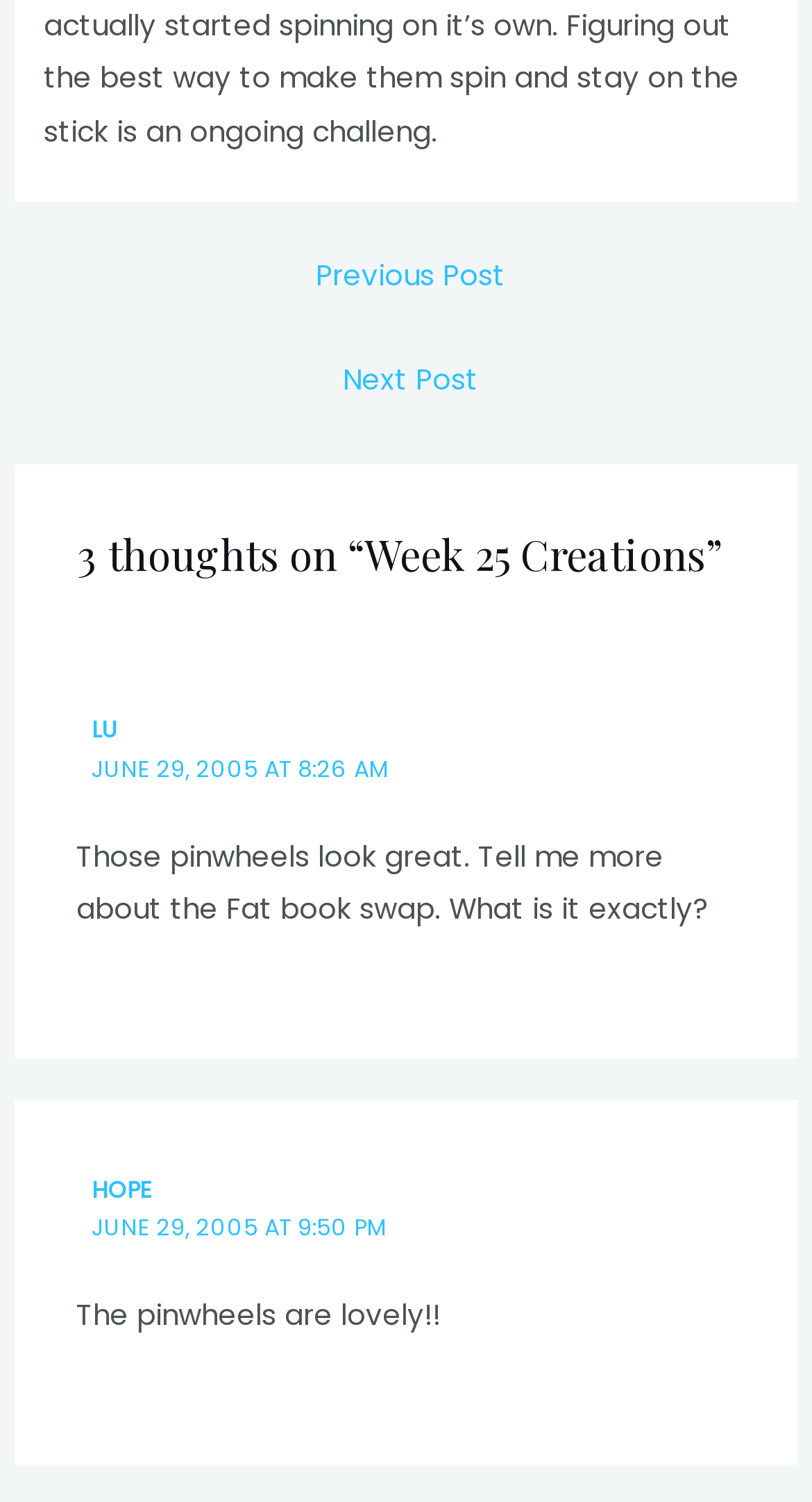How many comments are on this blog post?
Could you answer the question in a detailed manner, providing as much information as possible?

By examining the article elements, we can see that there are two comments on this blog post. The first comment is 'Those pinwheels look great. Tell me more about the Fat book swap. What is it exactly?' and the second comment is 'The pinwheels are lovely!!'.